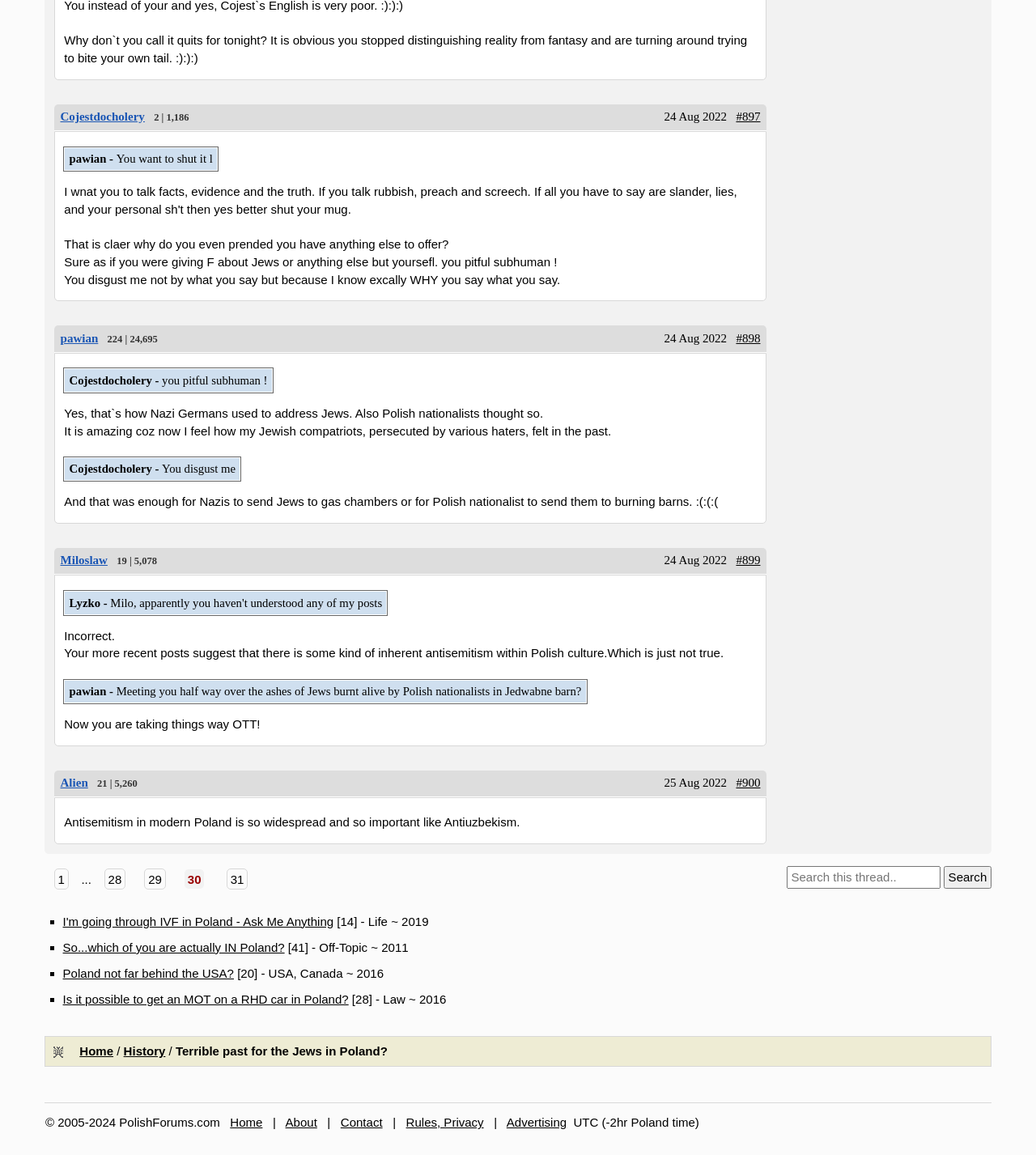Find the bounding box coordinates of the clickable region needed to perform the following instruction: "Click on the link 'About'". The coordinates should be provided as four float numbers between 0 and 1, i.e., [left, top, right, bottom].

[0.275, 0.966, 0.306, 0.978]